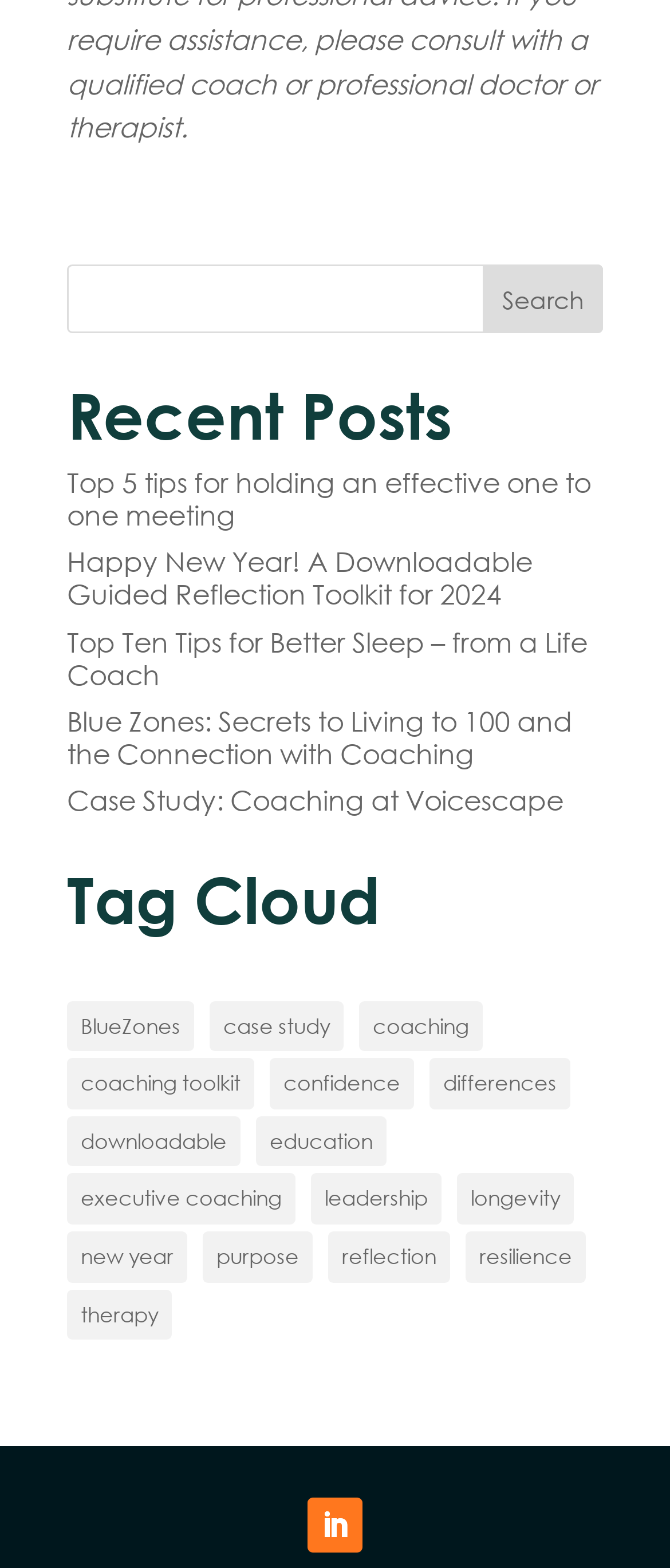Please specify the bounding box coordinates for the clickable region that will help you carry out the instruction: "View RV equipment and tips".

None